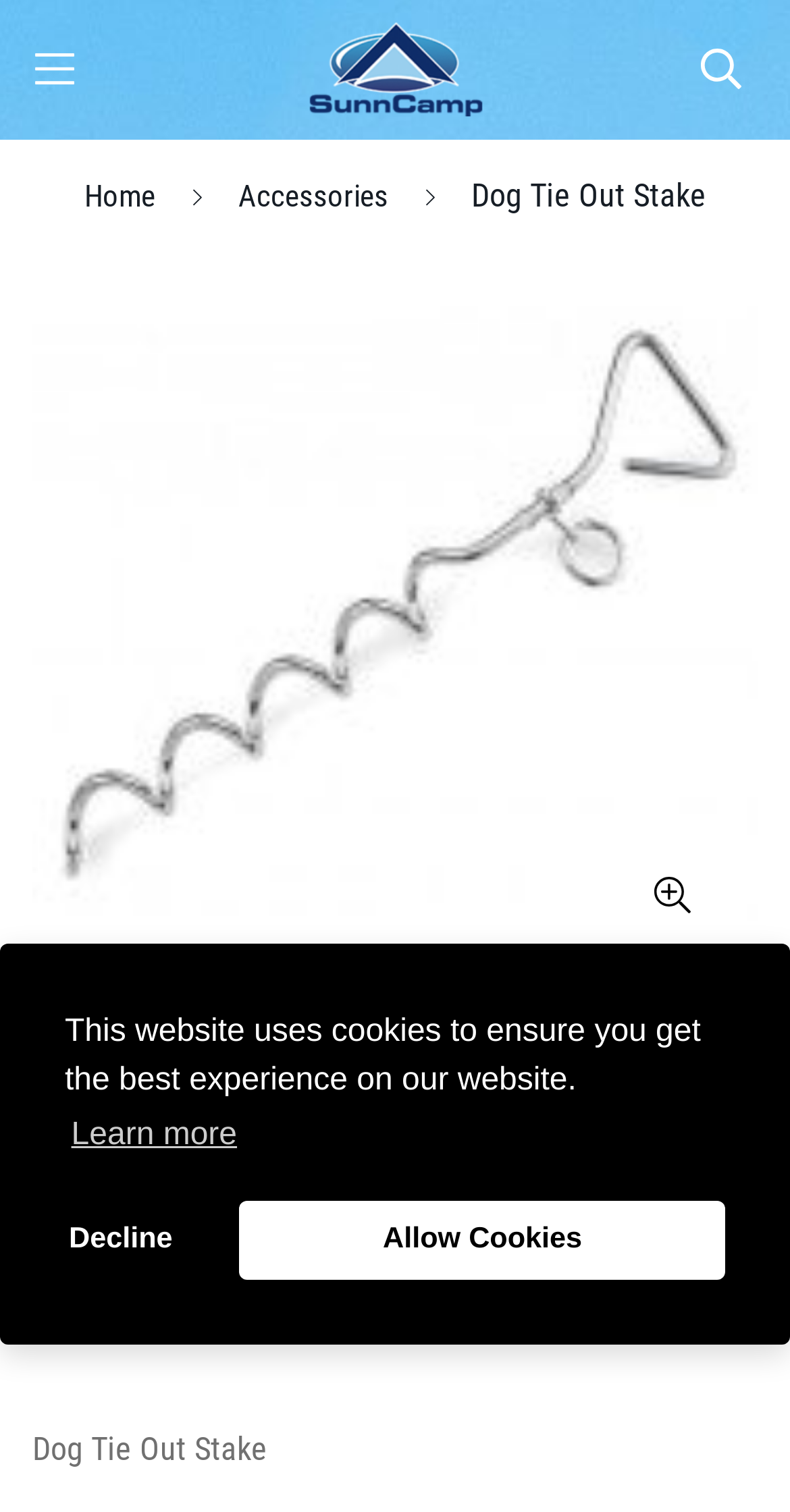Find the bounding box coordinates of the element you need to click on to perform this action: 'view product details'. The coordinates should be represented by four float values between 0 and 1, in the format [left, top, right, bottom].

[0.041, 0.683, 0.533, 0.726]